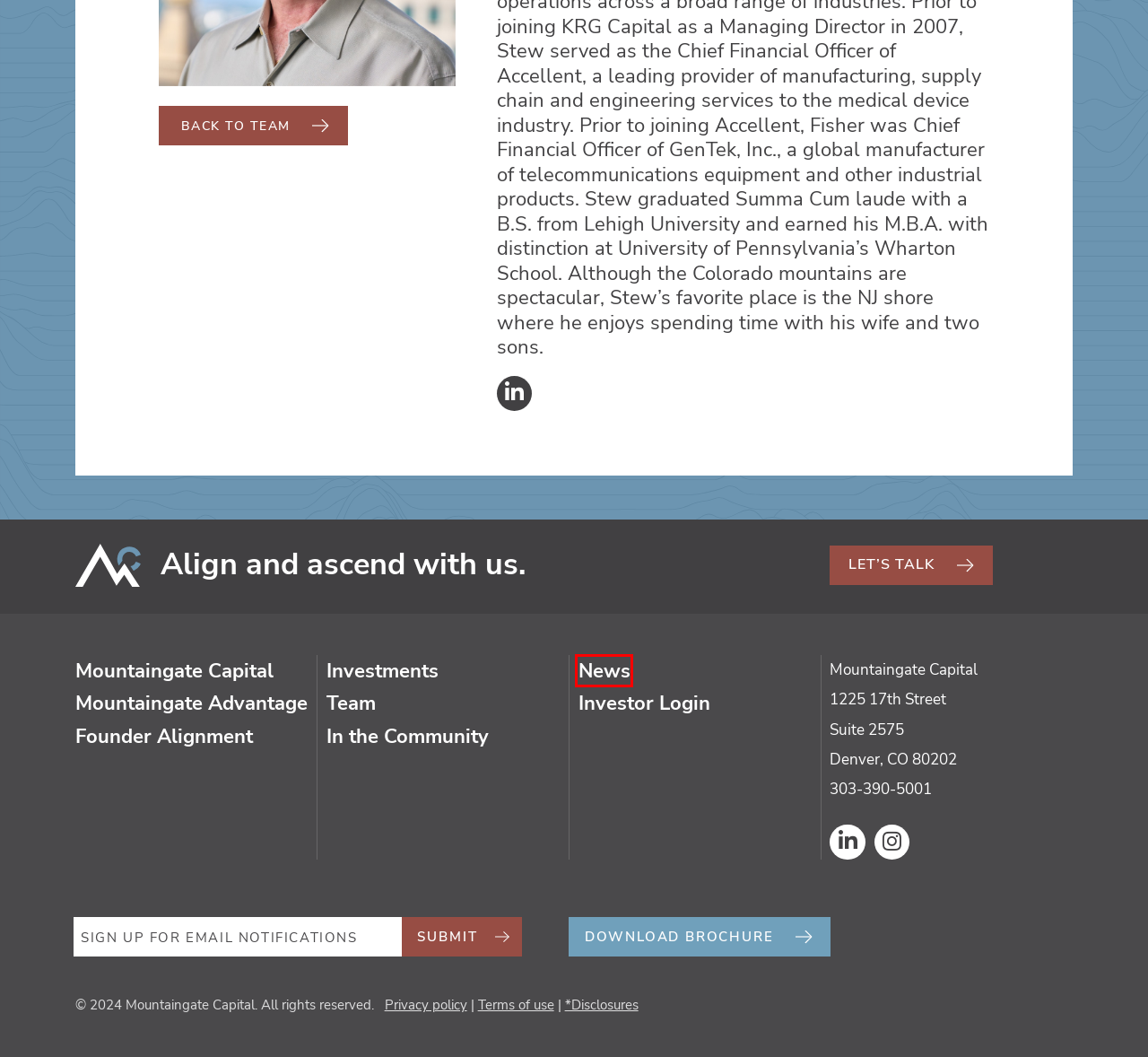With the provided webpage screenshot containing a red bounding box around a UI element, determine which description best matches the new webpage that appears after clicking the selected element. The choices are:
A. Mountaingate Advantage - Private Equity Firm in Denver | Mountaingate Capital
B. Team - Private Equity Firm in Denver | Mountaingate Capital
C. Privacy Policy - Private Equity Firm in Denver | Mountaingate Capital
D. News - Private Equity Firm in Denver | Mountaingate Capital
E. Investments - Private Equity Firm in Denver | Mountaingate Capital
F. Disclosures - Private Equity Firm in Denver | Mountaingate Capital
G. In the Community - Private Equity Firm in Denver | Mountaingate Capital
H. Founder Alignment - Private Equity Firm in Denver | Mountaingate Capital

D